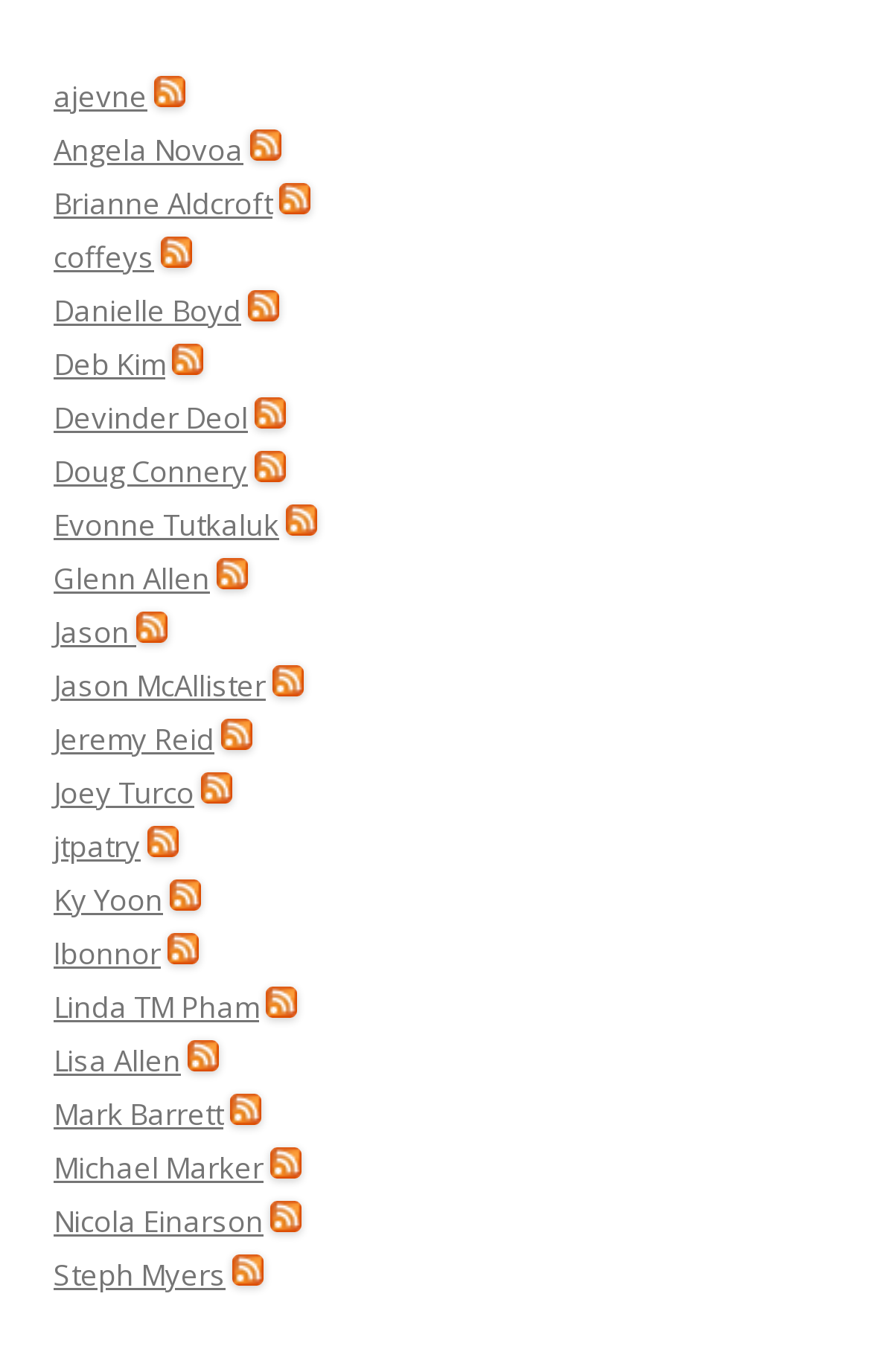Please locate the bounding box coordinates of the region I need to click to follow this instruction: "Check out Brianne Aldcroft's page".

[0.062, 0.134, 0.313, 0.163]